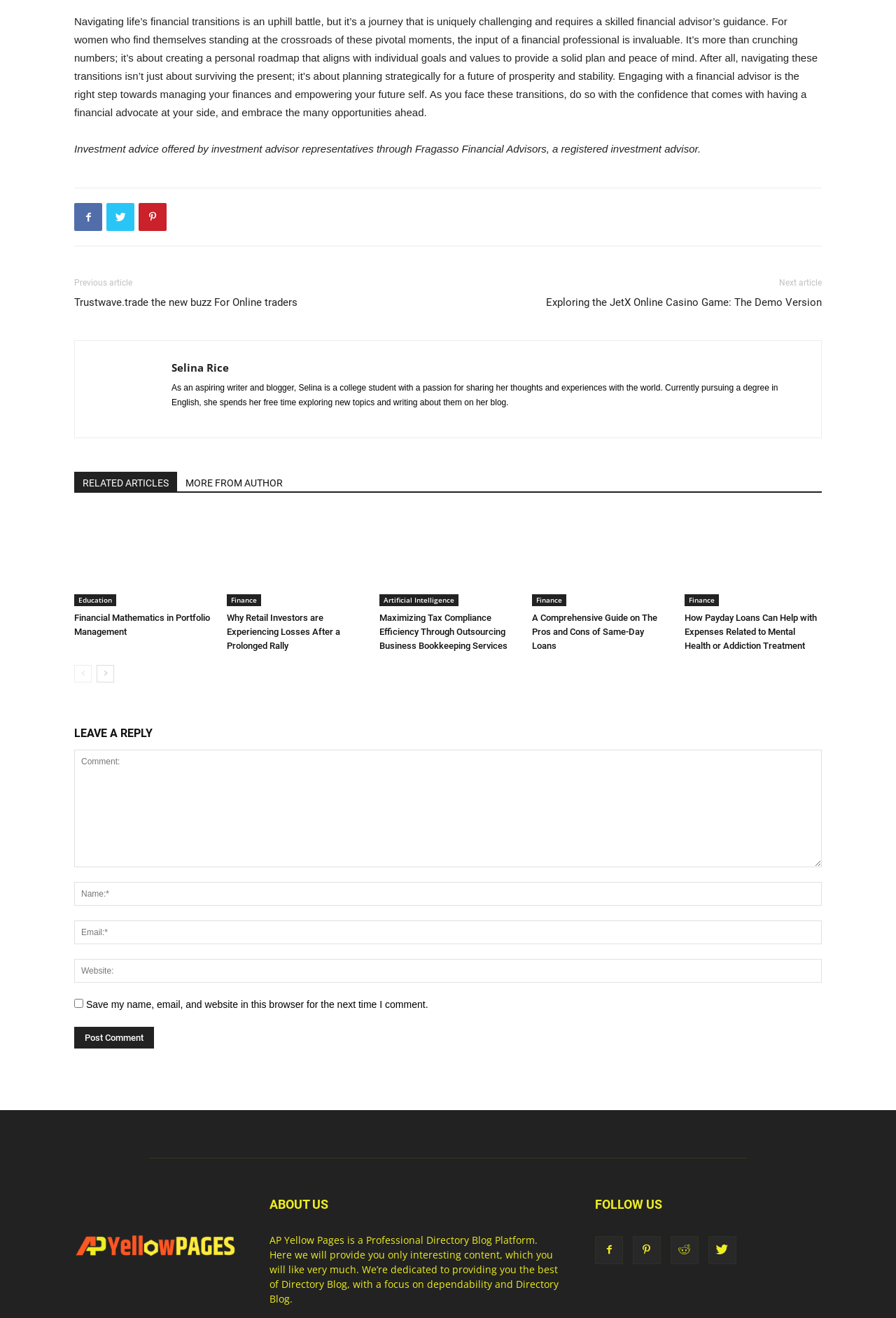Identify the bounding box coordinates of the area you need to click to perform the following instruction: "Click on the 'Exploring the JetX Online Casino Game: The Demo Version' link".

[0.609, 0.224, 0.917, 0.235]